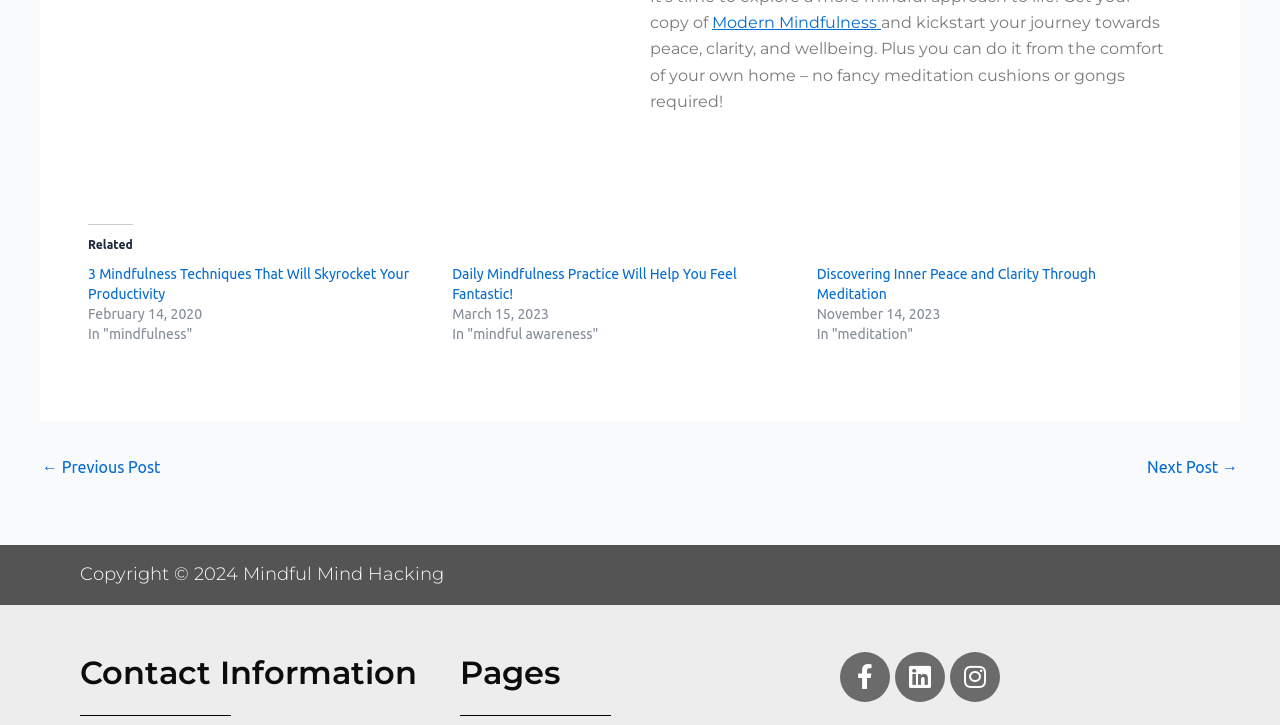What is the topic of the first related article?
Based on the visual information, provide a detailed and comprehensive answer.

The first related article is '3 Mindfulness Techniques That Will Skyrocket Your Productivity', which suggests that the topic is related to mindfulness techniques.